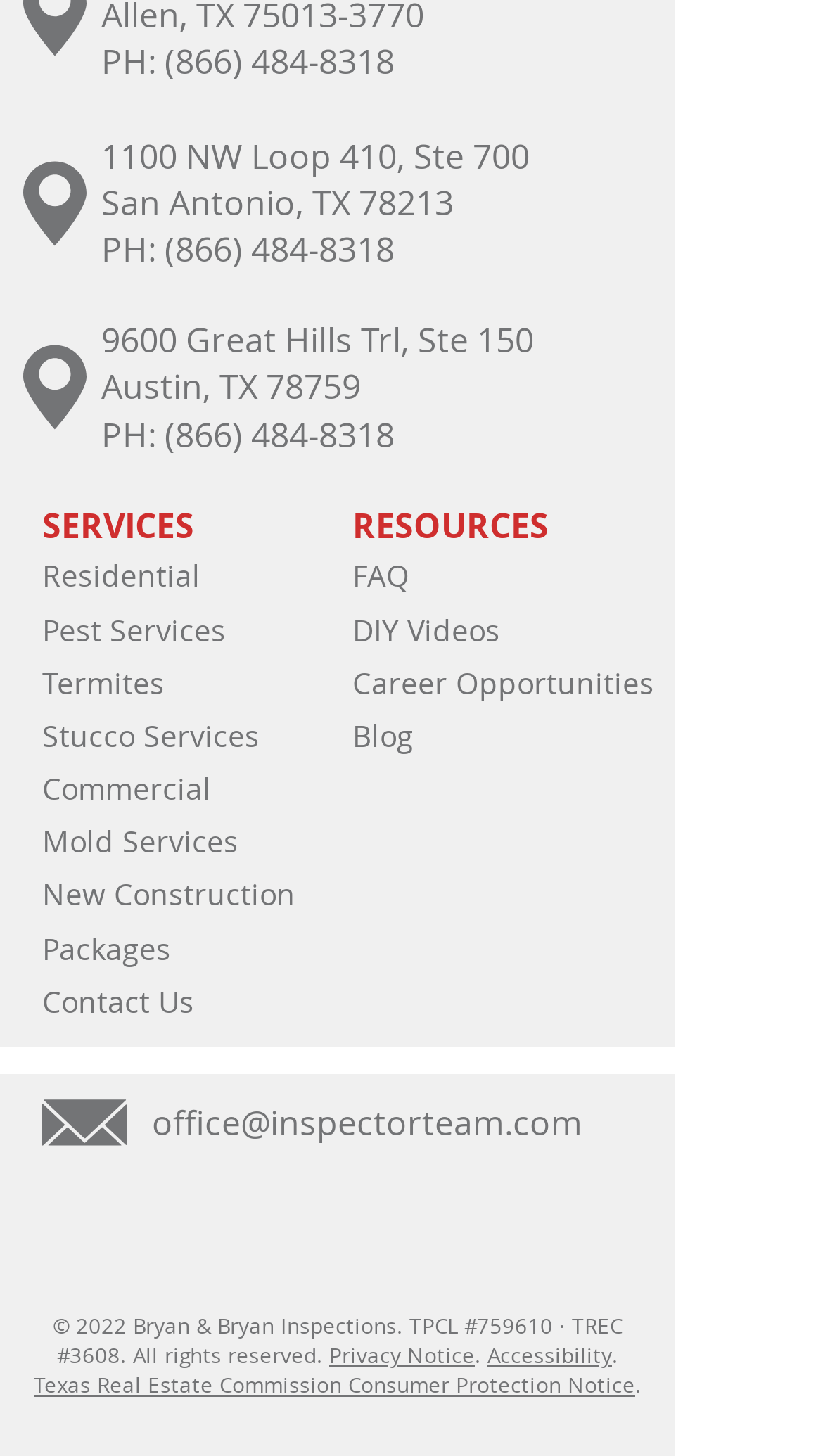What is the company's email address?
Based on the screenshot, answer the question with a single word or phrase.

office@inspectorteam.com